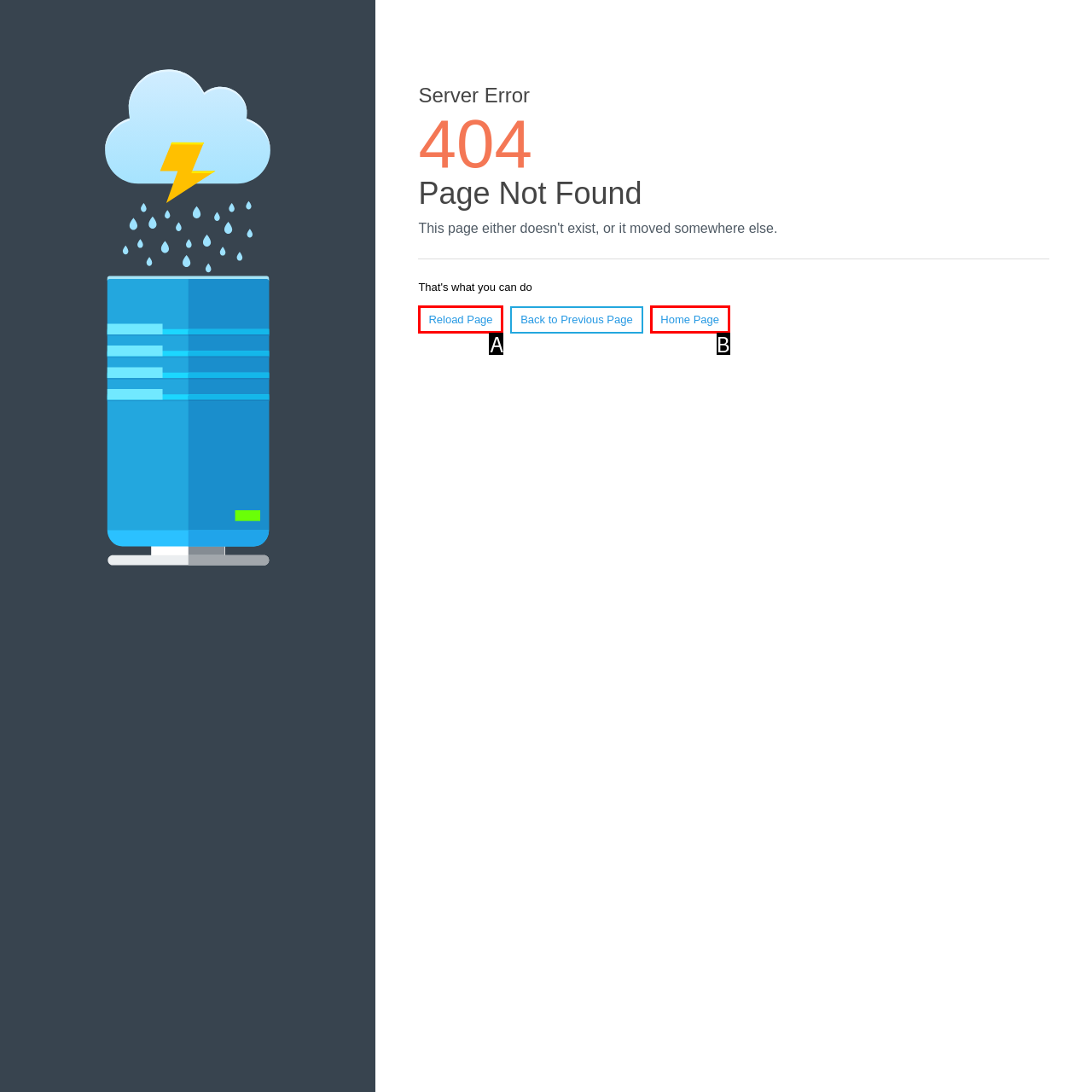Identify the option that corresponds to the description: name="key" placeholder="请输入搜索关键词". Provide only the letter of the option directly.

None